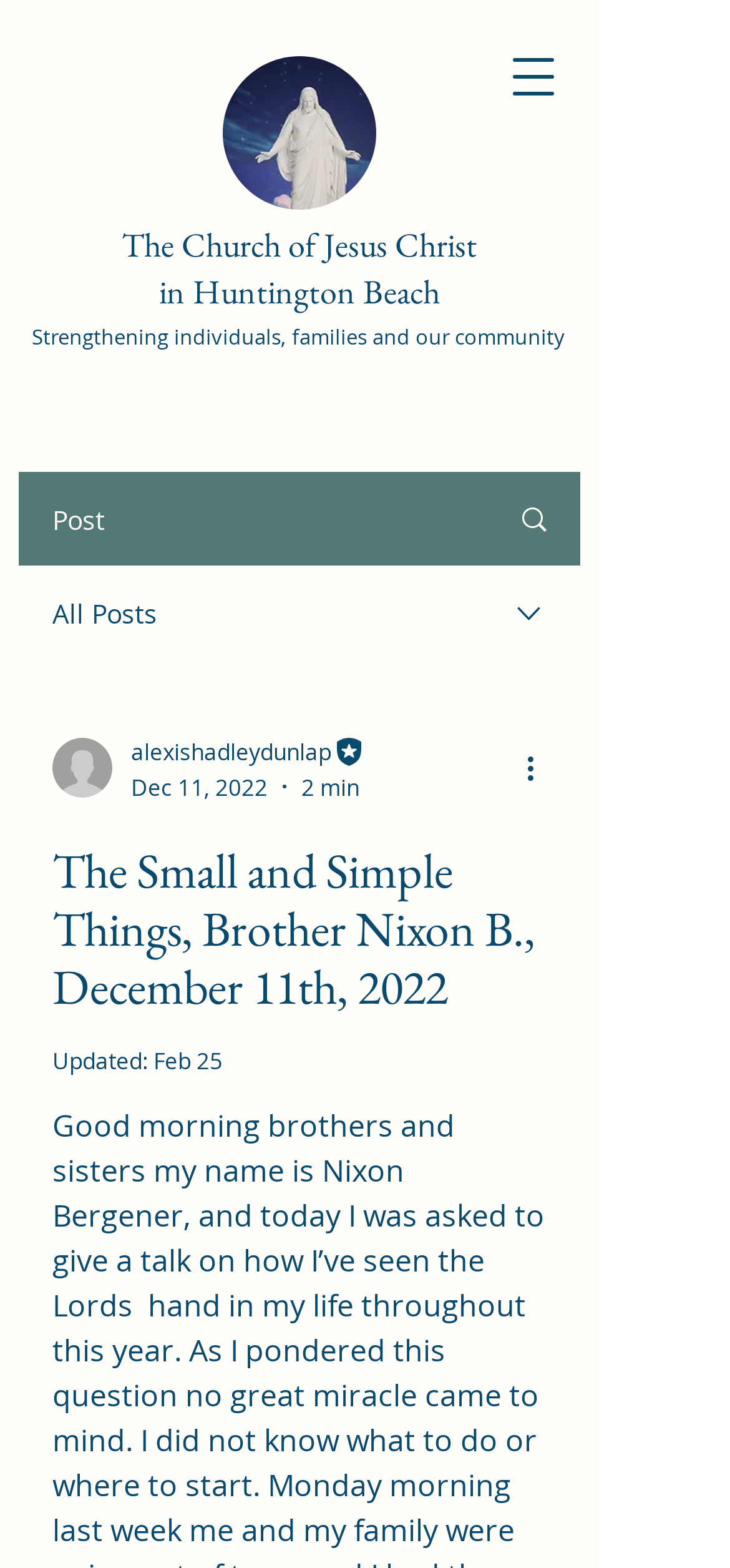Pinpoint the bounding box coordinates of the clickable element needed to complete the instruction: "Open navigation menu". The coordinates should be provided as four float numbers between 0 and 1: [left, top, right, bottom].

[0.679, 0.025, 0.782, 0.073]